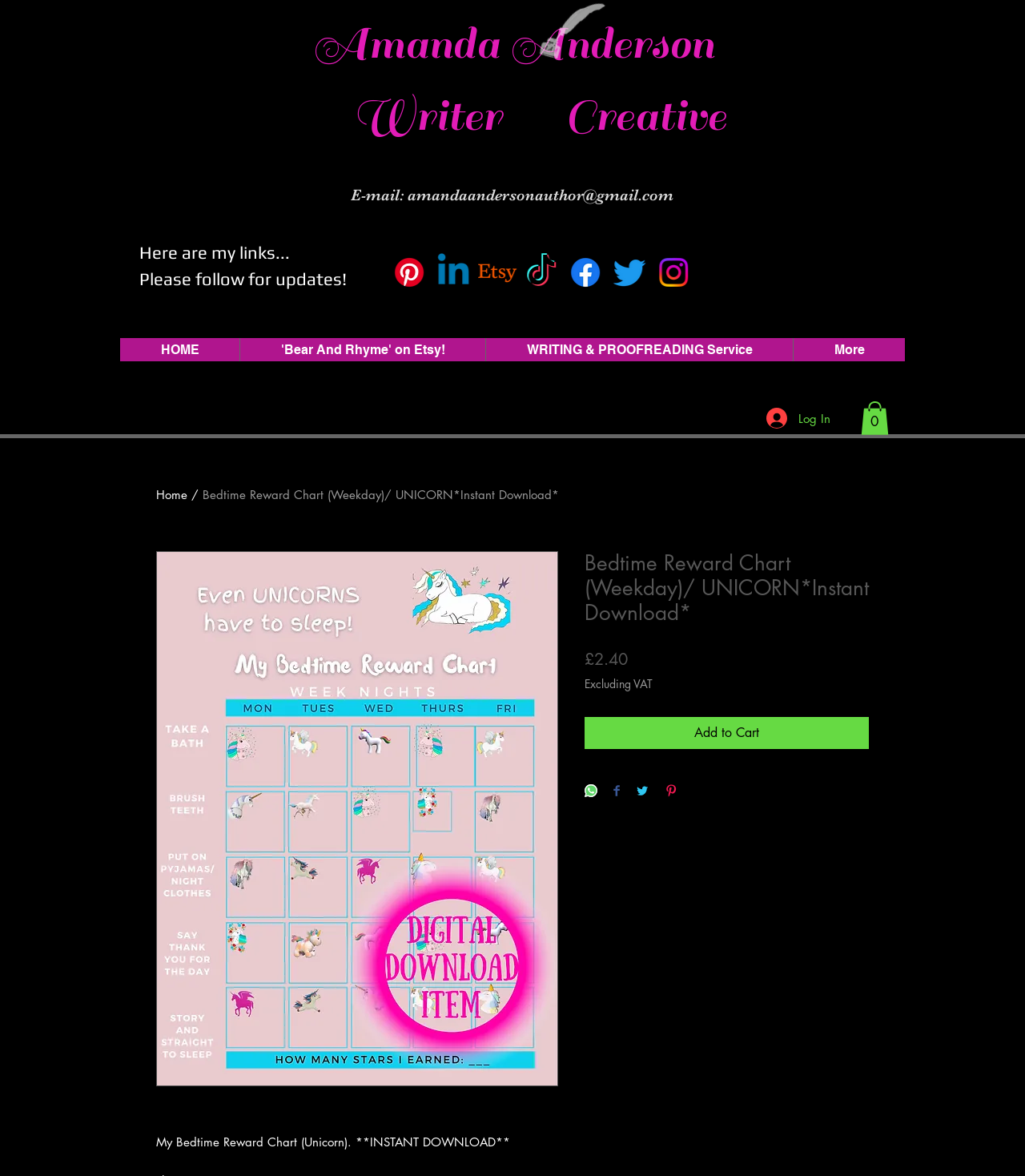How many social media links are there?
Look at the webpage screenshot and answer the question with a detailed explanation.

I counted the number of links in the 'Social Bar' section, which includes links to Pinterest, Linkedin, Etsy, TikTok, Facebook, Twitter, and Instagram. There are 8 links in total.